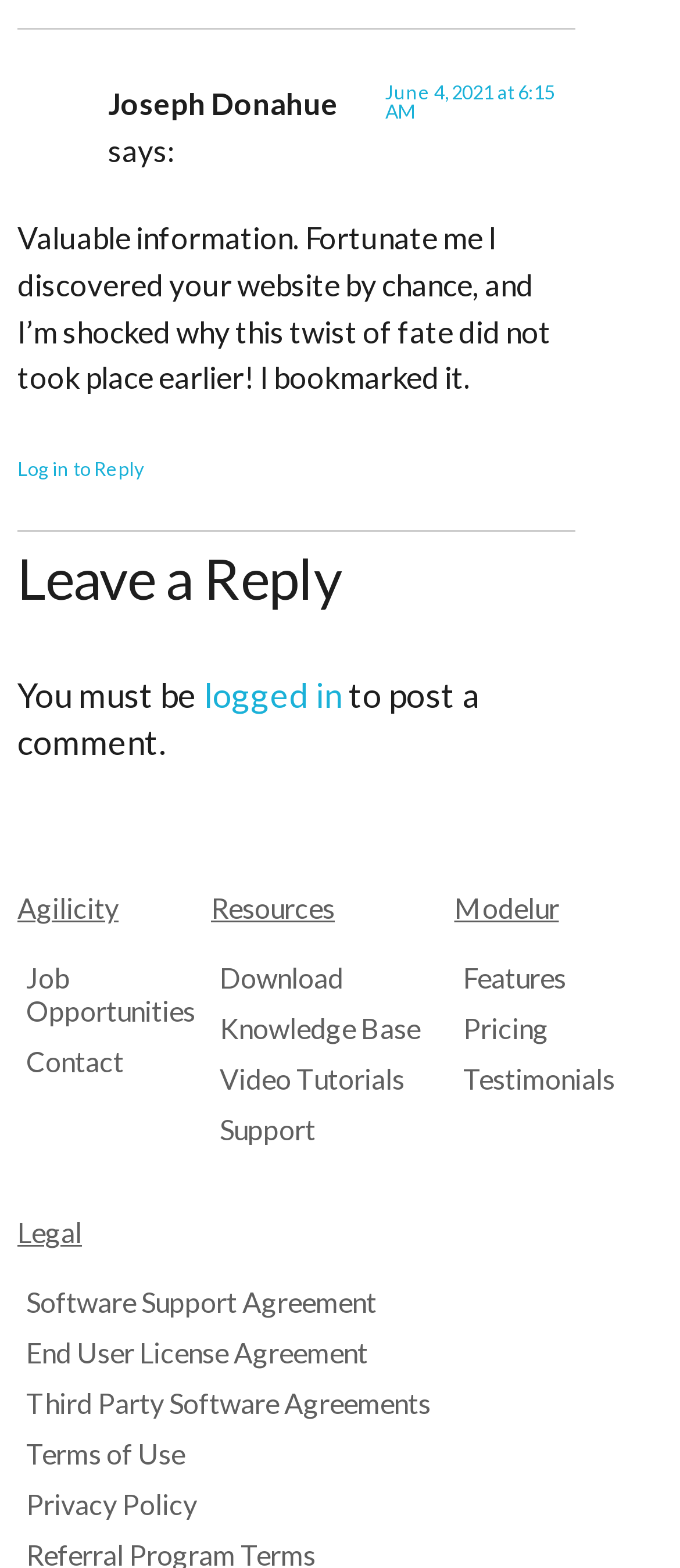Please mark the clickable region by giving the bounding box coordinates needed to complete this instruction: "Check privacy policy".

[0.026, 0.949, 0.974, 0.97]